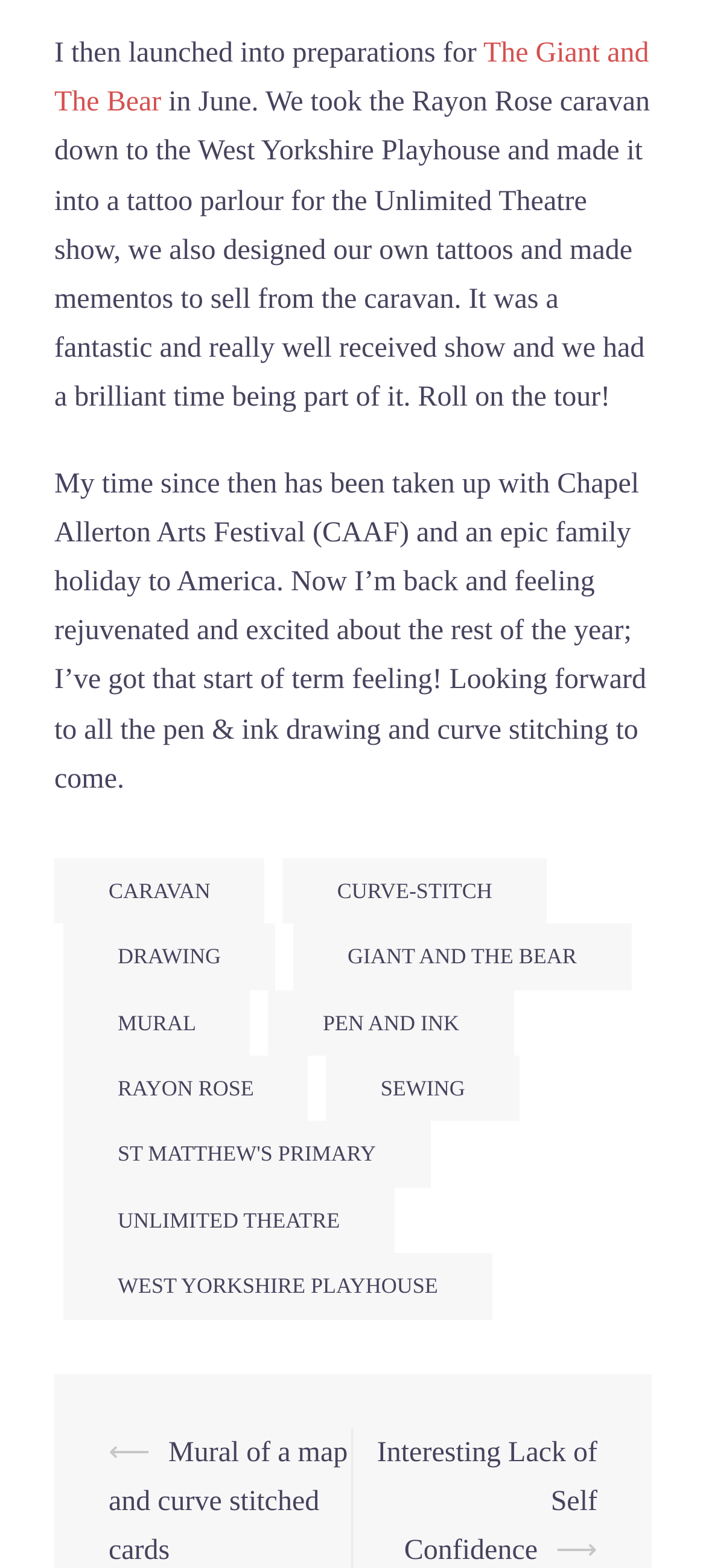Can you find the bounding box coordinates for the element to click on to achieve the instruction: "Read 'Mural of a map and curve stitched cards' post"?

[0.154, 0.916, 0.493, 0.999]